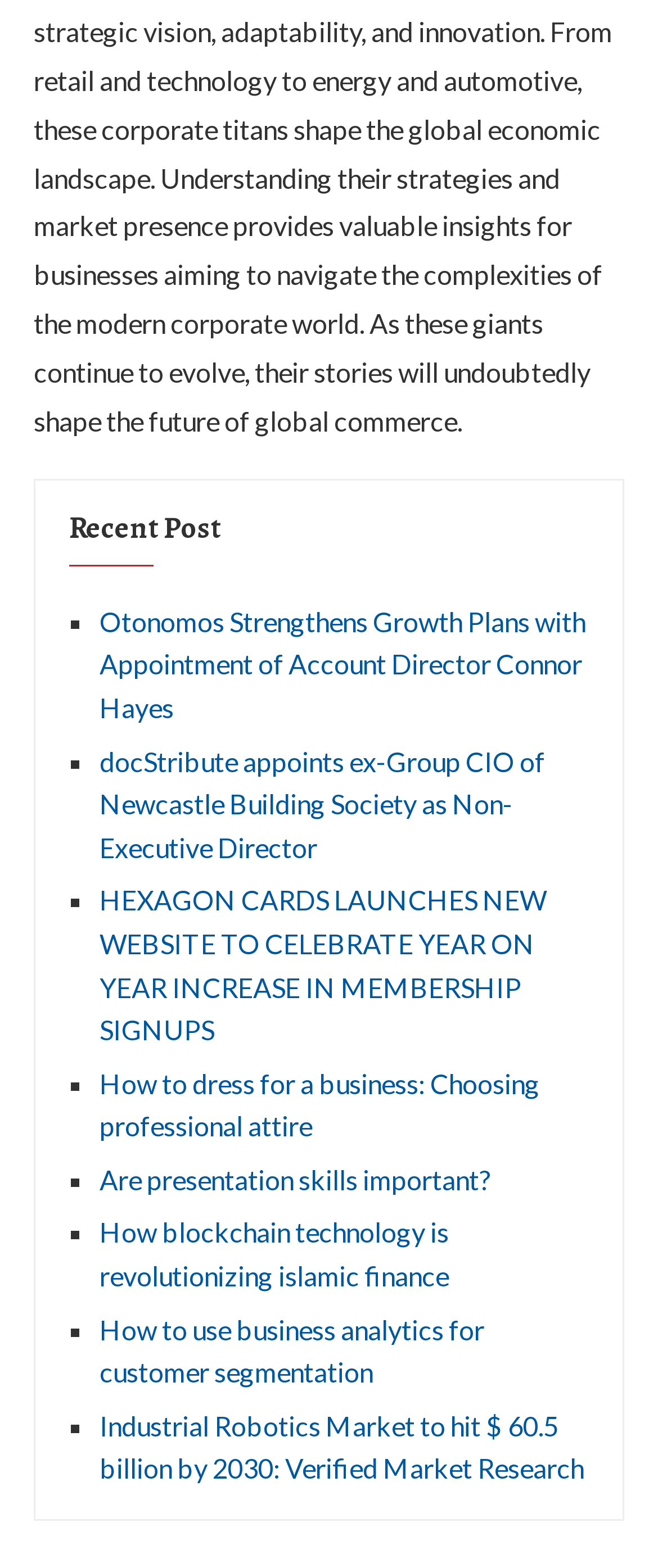Pinpoint the bounding box coordinates of the element you need to click to execute the following instruction: "Learn about docStribute's new Non-Executive Director". The bounding box should be represented by four float numbers between 0 and 1, in the format [left, top, right, bottom].

[0.151, 0.475, 0.828, 0.55]